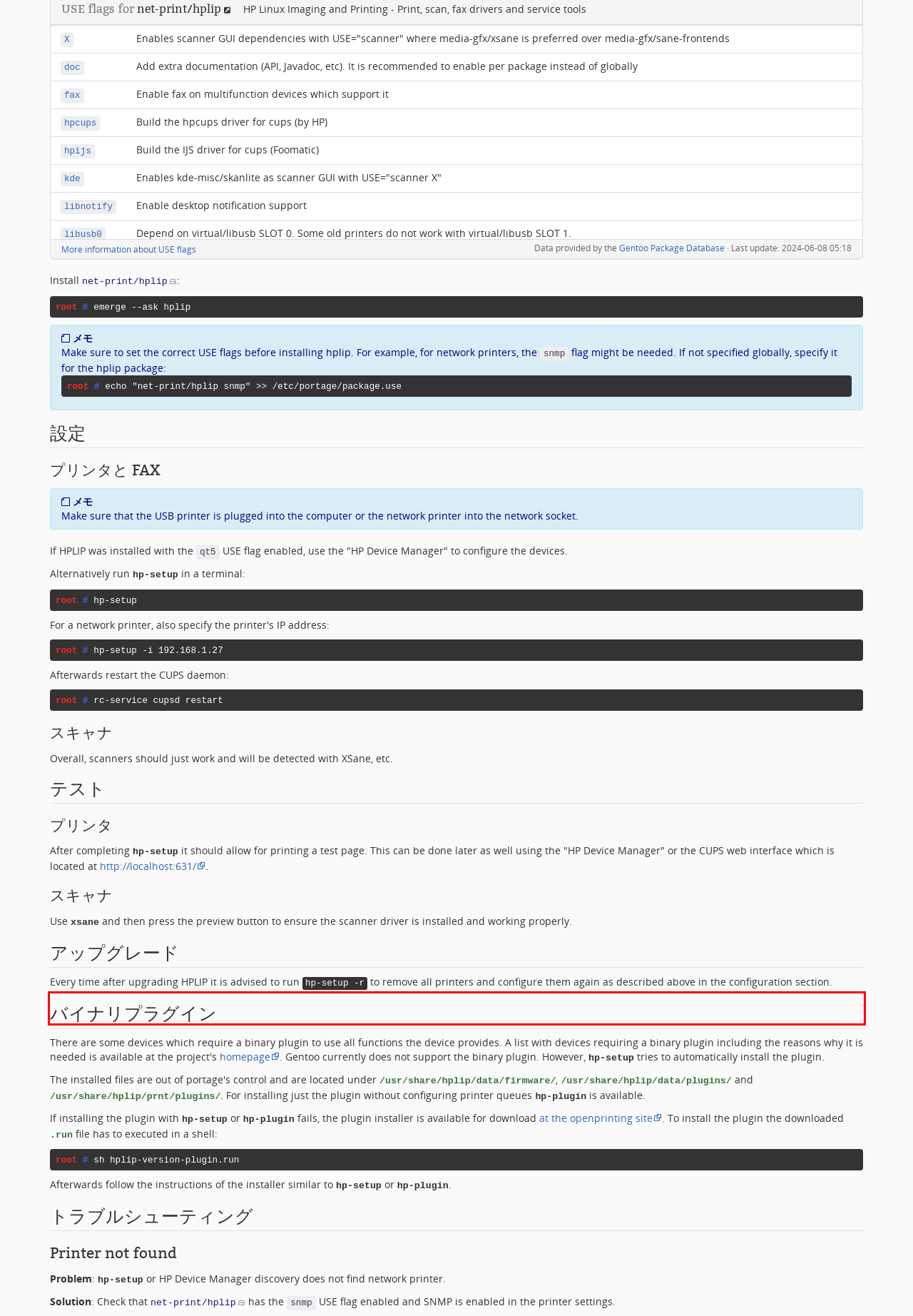Within the screenshot of the webpage, there is a red rectangle. Please recognize and generate the text content inside this red bounding box.

There are some devices which require a binary plugin to use all functions the device provides. A list with devices requiring a binary plugin including the reasons why it is needed is available at the project's homepage. Gentoo currently does not support the binary plugin. However, hp-setup tries to automatically install the plugin.